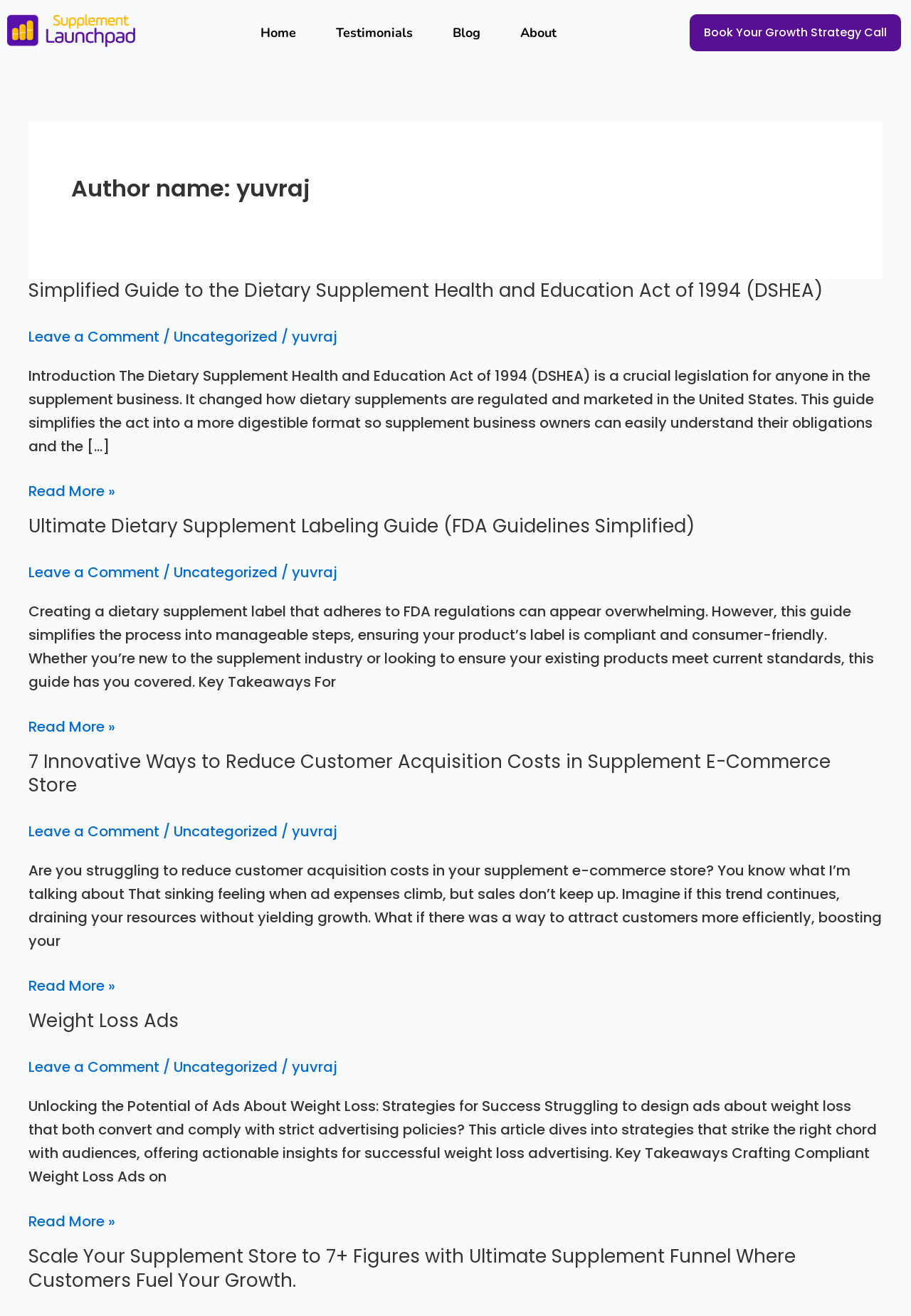What type of business is the author likely in?
Please provide a comprehensive answer based on the contents of the image.

The author is likely in the supplement business because the articles on the webpage are related to dietary supplements, labeling, and marketing, and the author is offering guidance and strategies for supplement business owners.